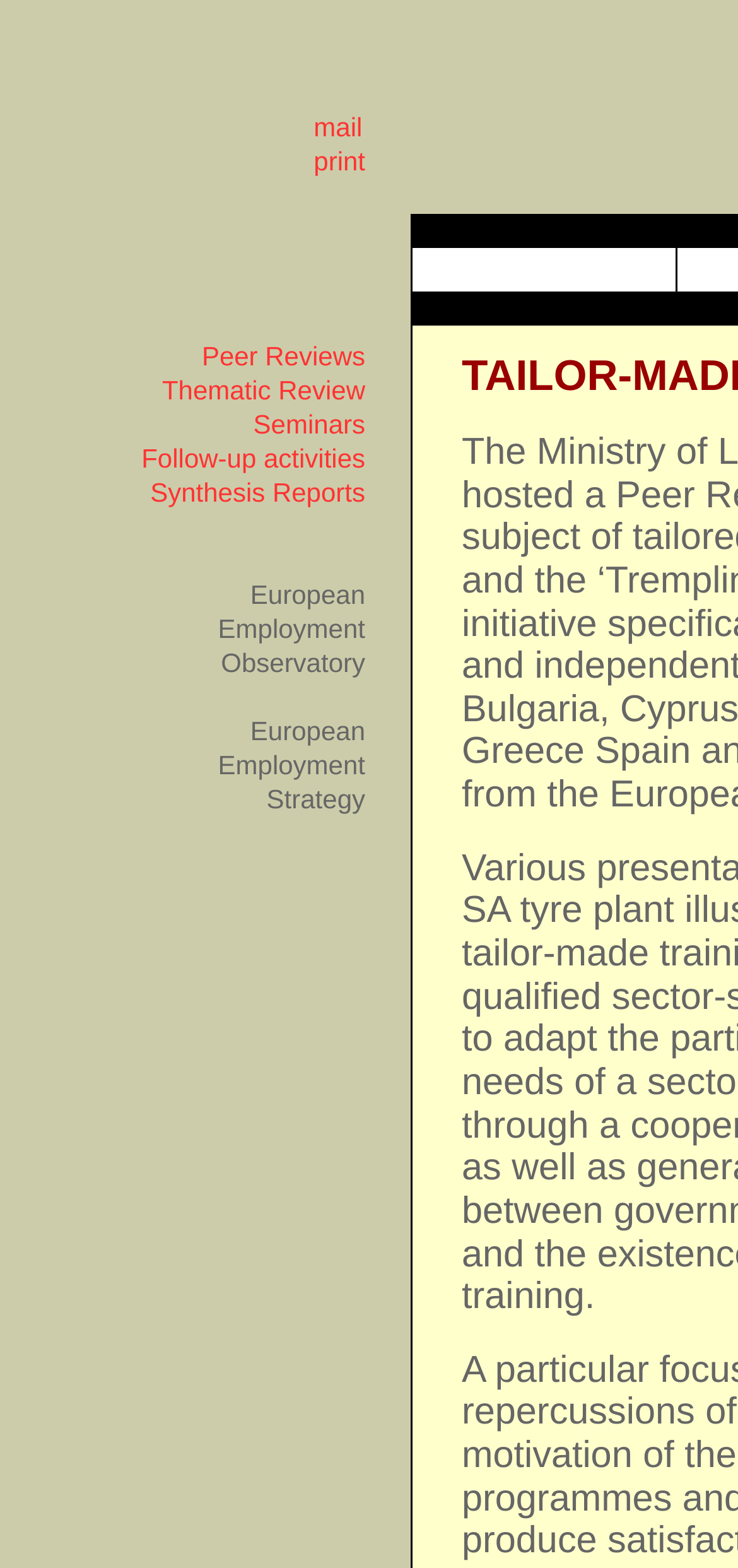What is the purpose of the images with the description 'img_spacer:'?
Please provide a single word or phrase as the answer based on the screenshot.

Spacer